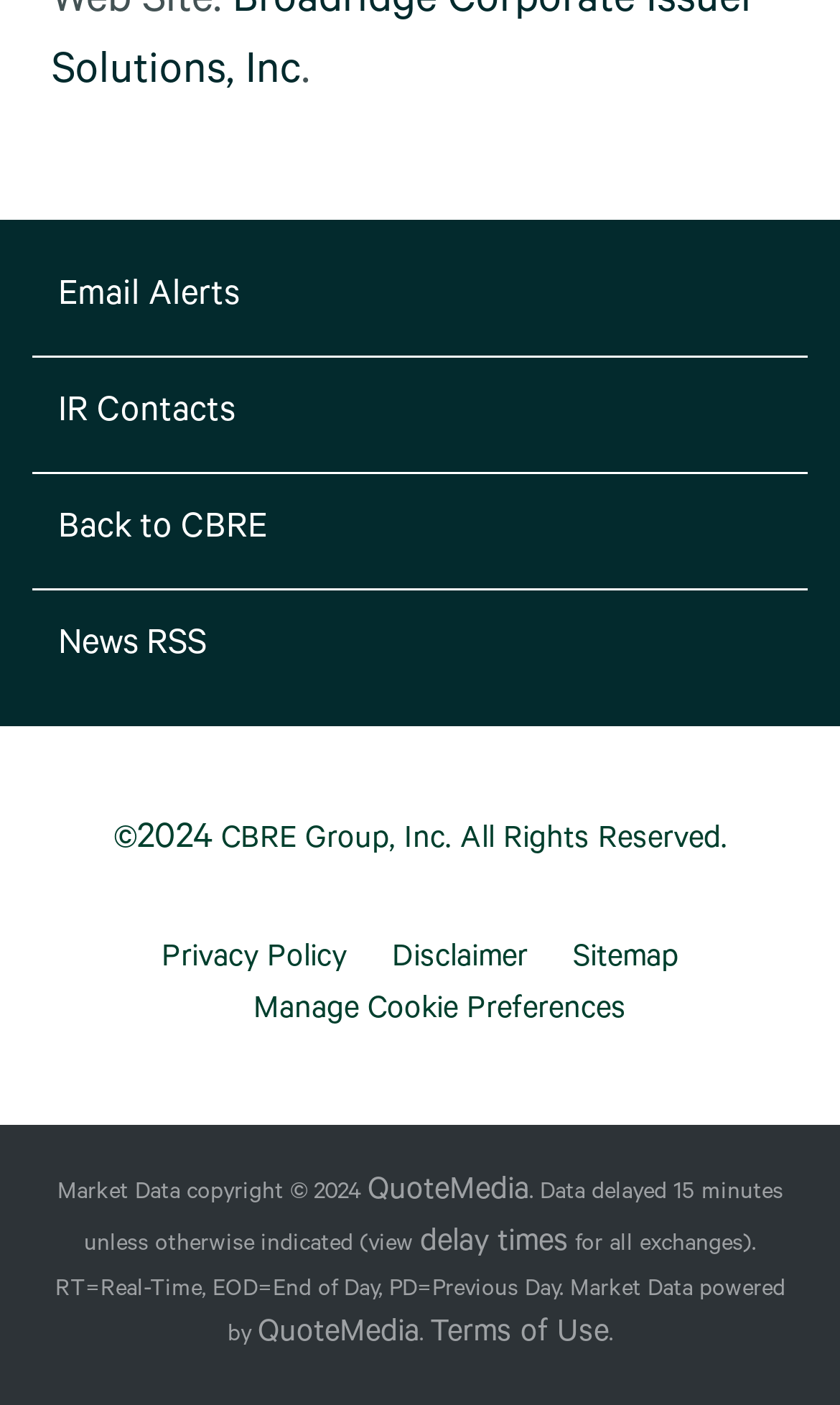What type of data is delayed by 15 minutes?
Using the image provided, answer with just one word or phrase.

Market data